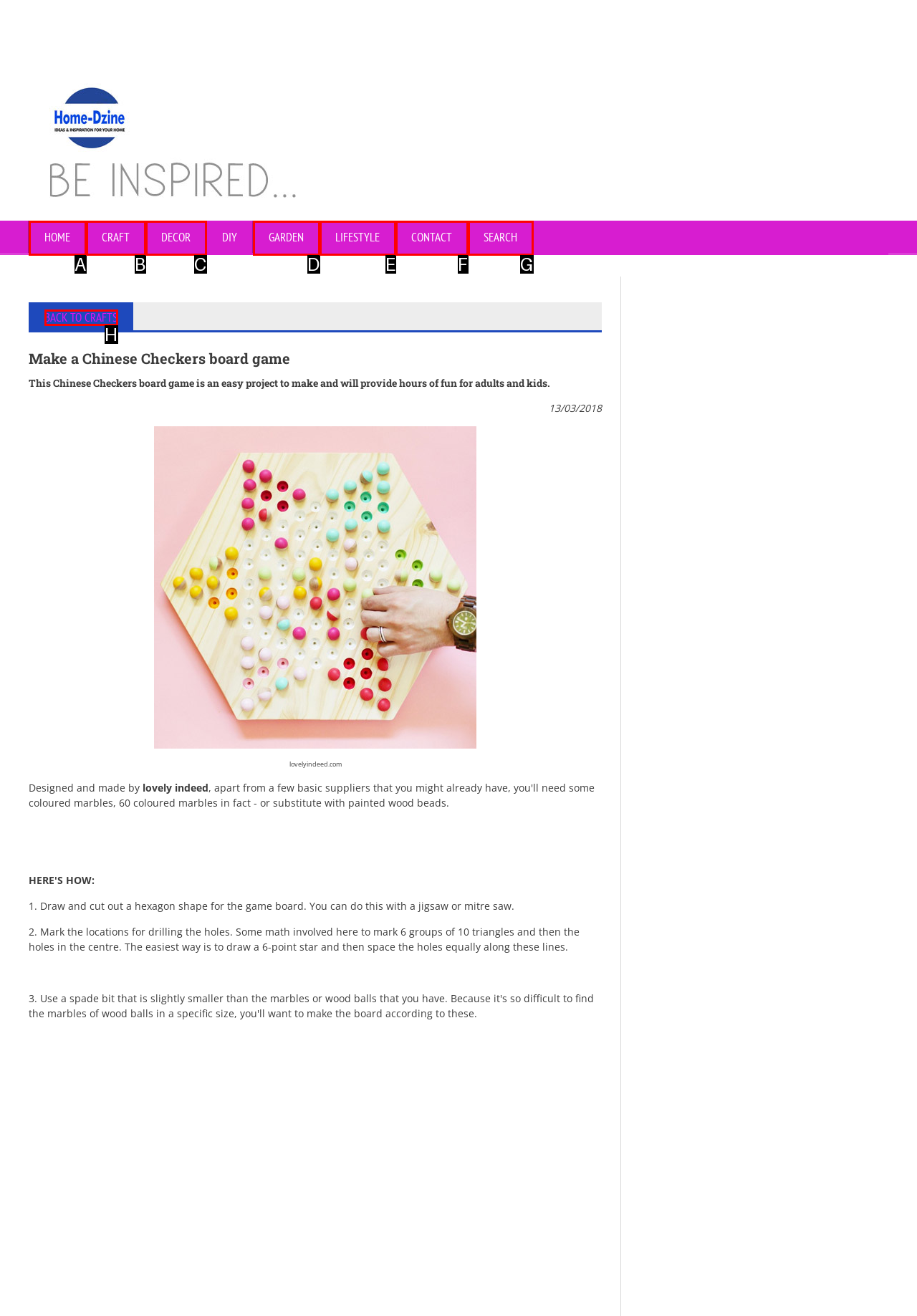Find the HTML element that corresponds to the description: BACK TO CRAFTS. Indicate your selection by the letter of the appropriate option.

H